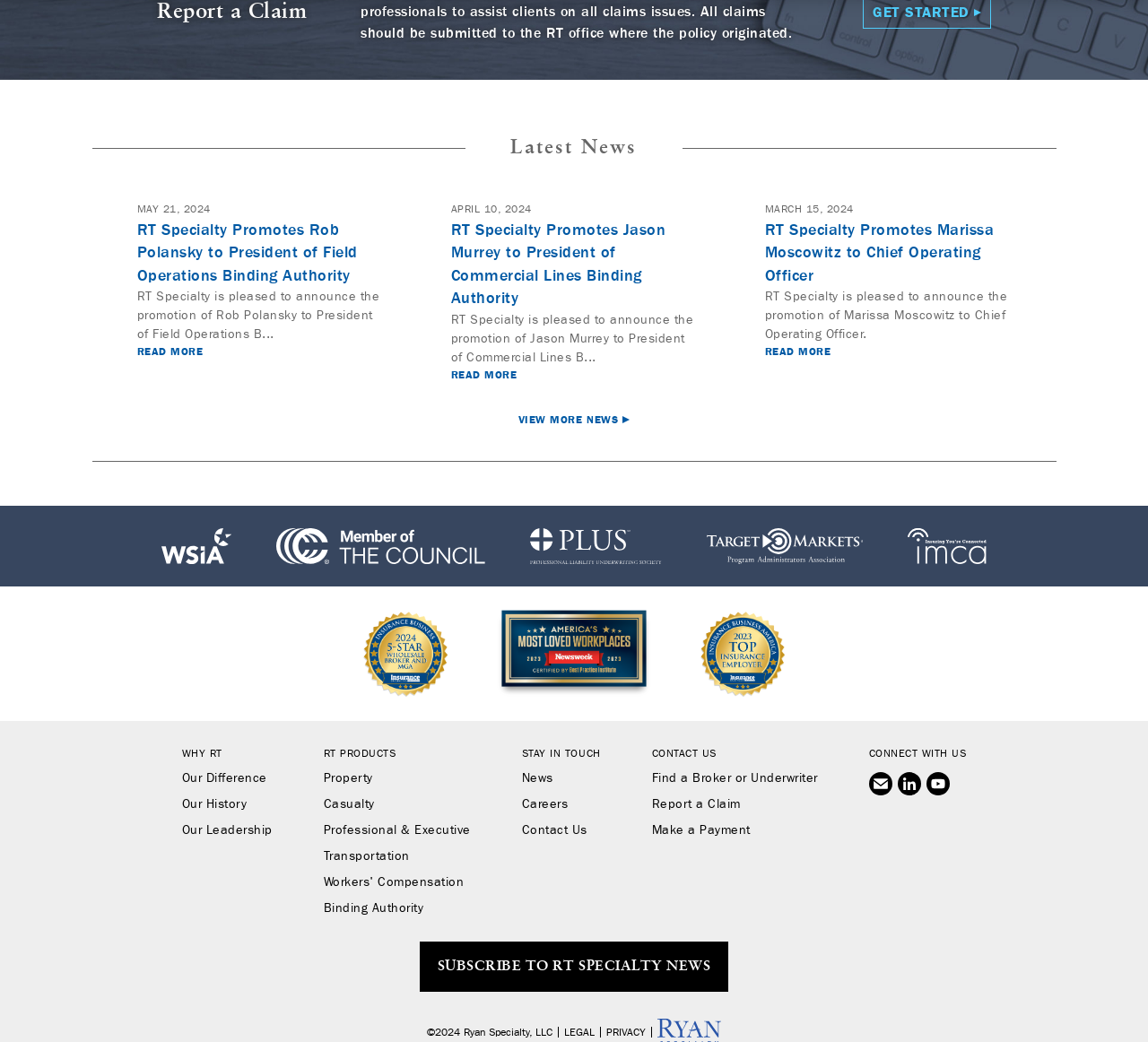Determine the bounding box coordinates of the element's region needed to click to follow the instruction: "Read related post about Stonecats pounce". Provide these coordinates as four float numbers between 0 and 1, formatted as [left, top, right, bottom].

None